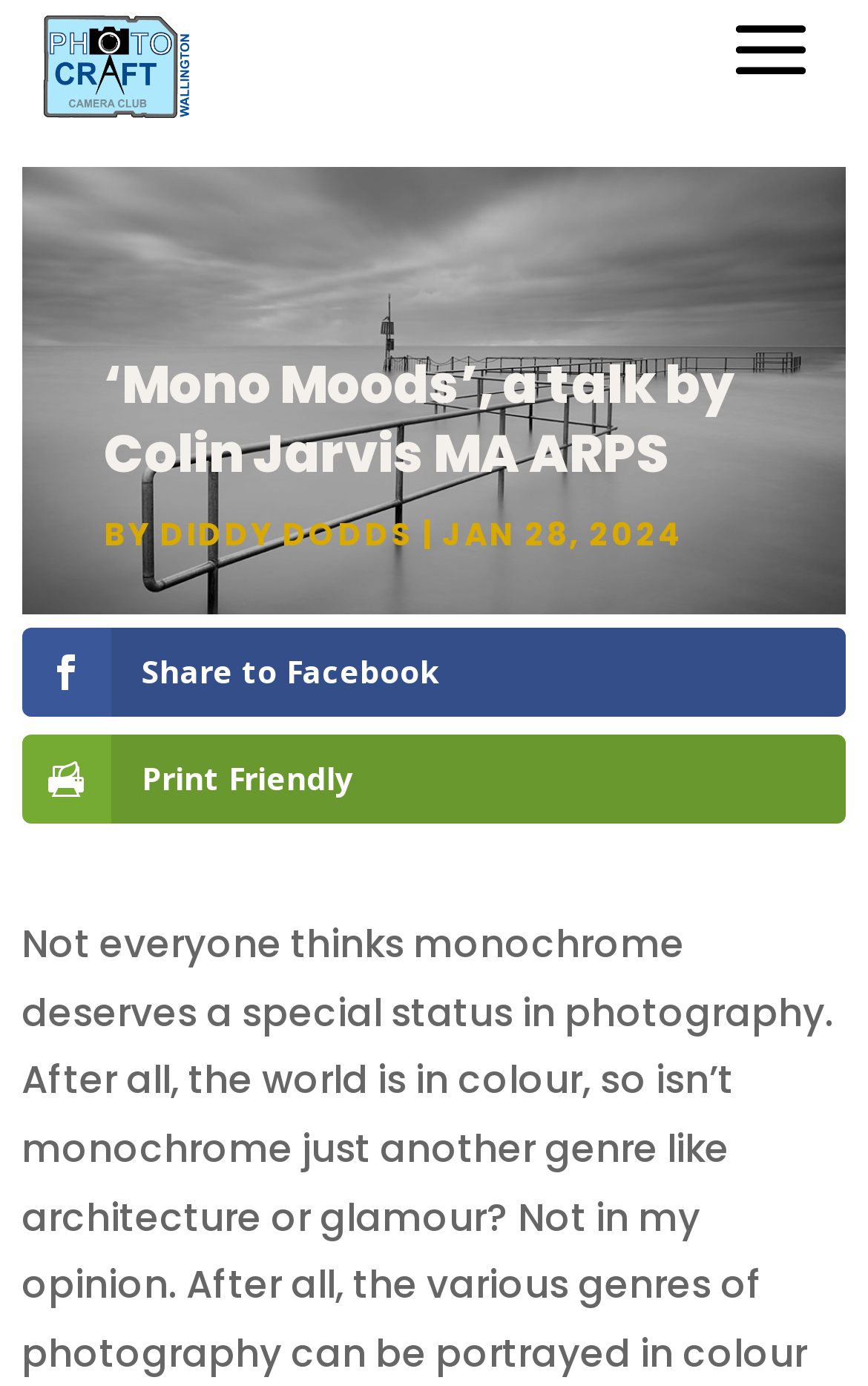Give a comprehensive overview of the webpage, including key elements.

The webpage appears to be an event page for a talk titled "Mono Moods" by Colin Jarvis MA ARPS, hosted by the Photocraft Camera Club. At the top left corner, there is a link to the Photocraft Camera Club, accompanied by an image of the club's logo. 

Below the logo, the title of the talk "Mono Moods" is prominently displayed as a heading, taking up most of the width of the page. 

To the right of the title, there is a "BY" label, followed by a link to the speaker's name, "DIDDY DODDS". 

Further to the right, the date of the event, "JAN 28, 2024", is displayed. 

At the bottom of the page, there are two links: "Share to Facebook" and "Print Friendly", which are positioned side by side and take up the full width of the page.